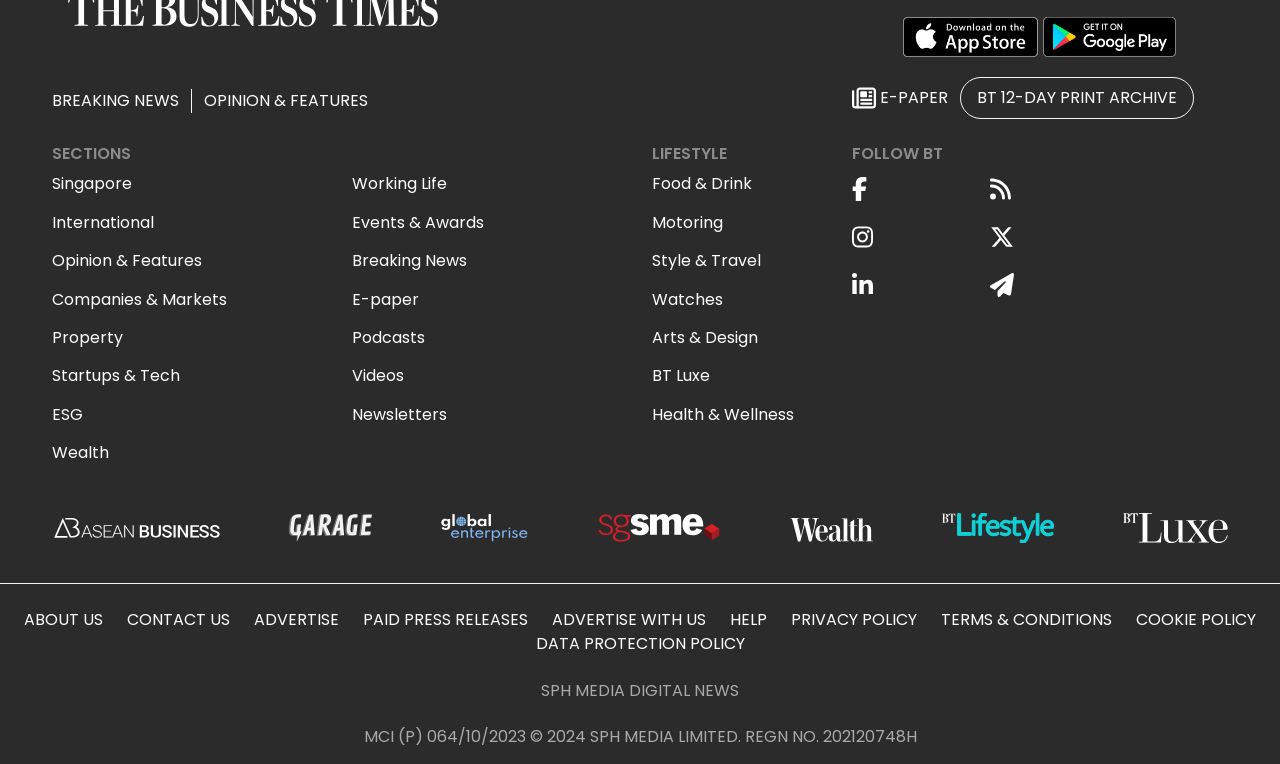What is the name of the company that owns the website?
Kindly answer the question with as much detail as you can.

The website's footer section displays the copyright information, which mentions 'SPH Media Limited' as the owner of the website, indicating that the website is owned and operated by this company.